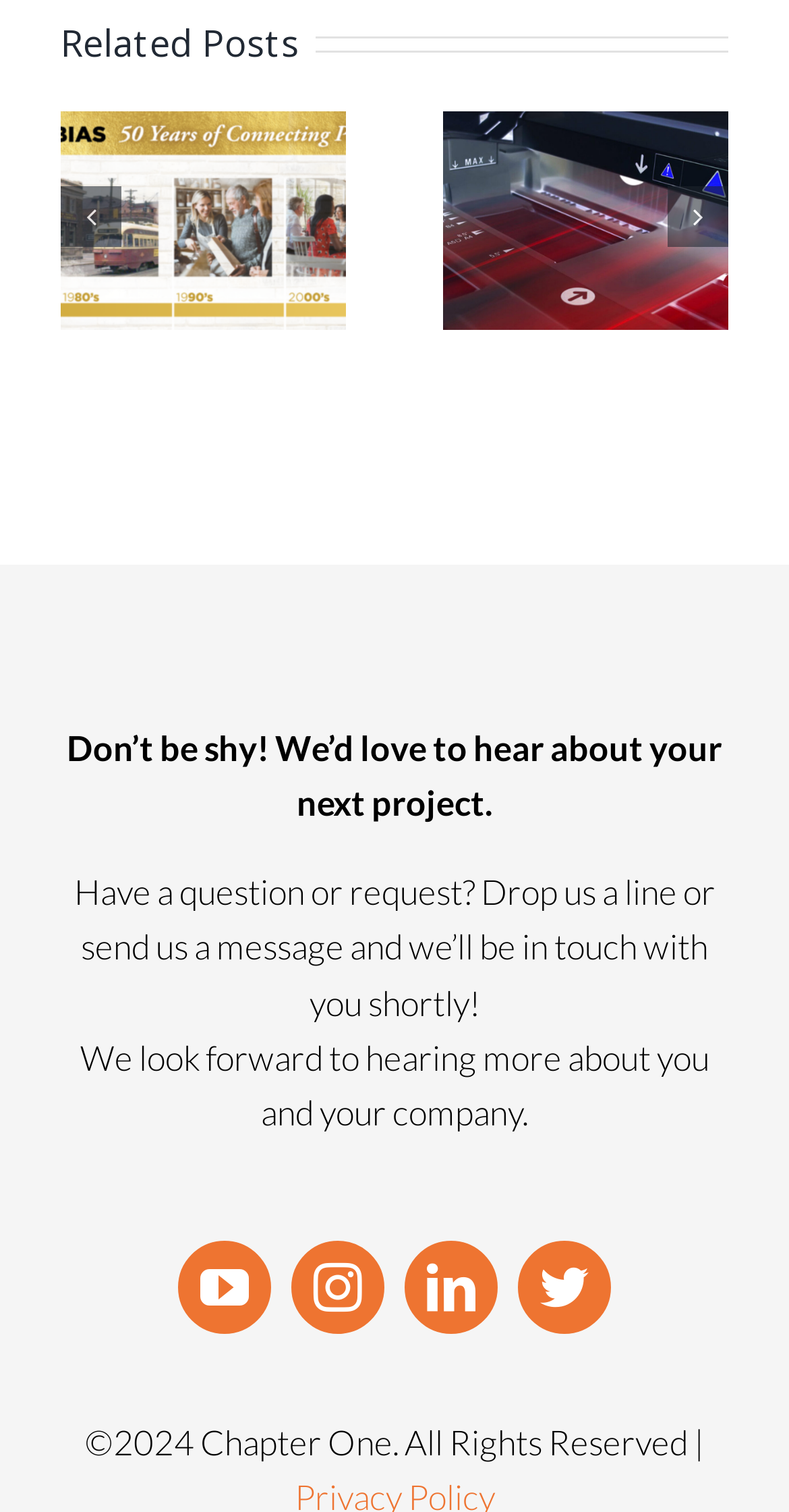What is the call-to-action phrase?
Answer the question based on the image using a single word or a brief phrase.

Drop us a line or send us a message